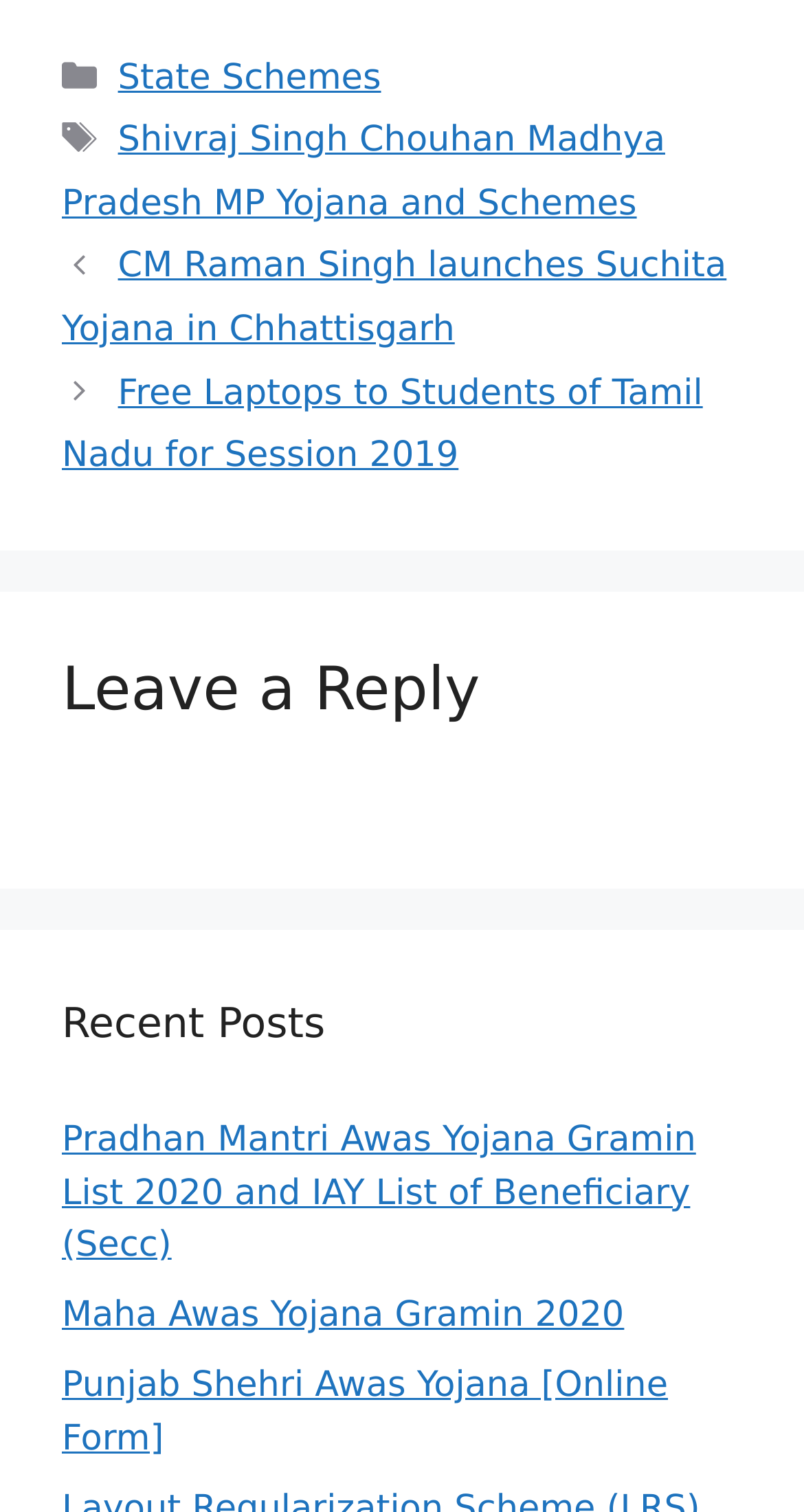What is the topic of the post 'CM Raman Singh launches Suchita Yojana in Chhattisgarh'?
Provide a concise answer using a single word or phrase based on the image.

Yojana